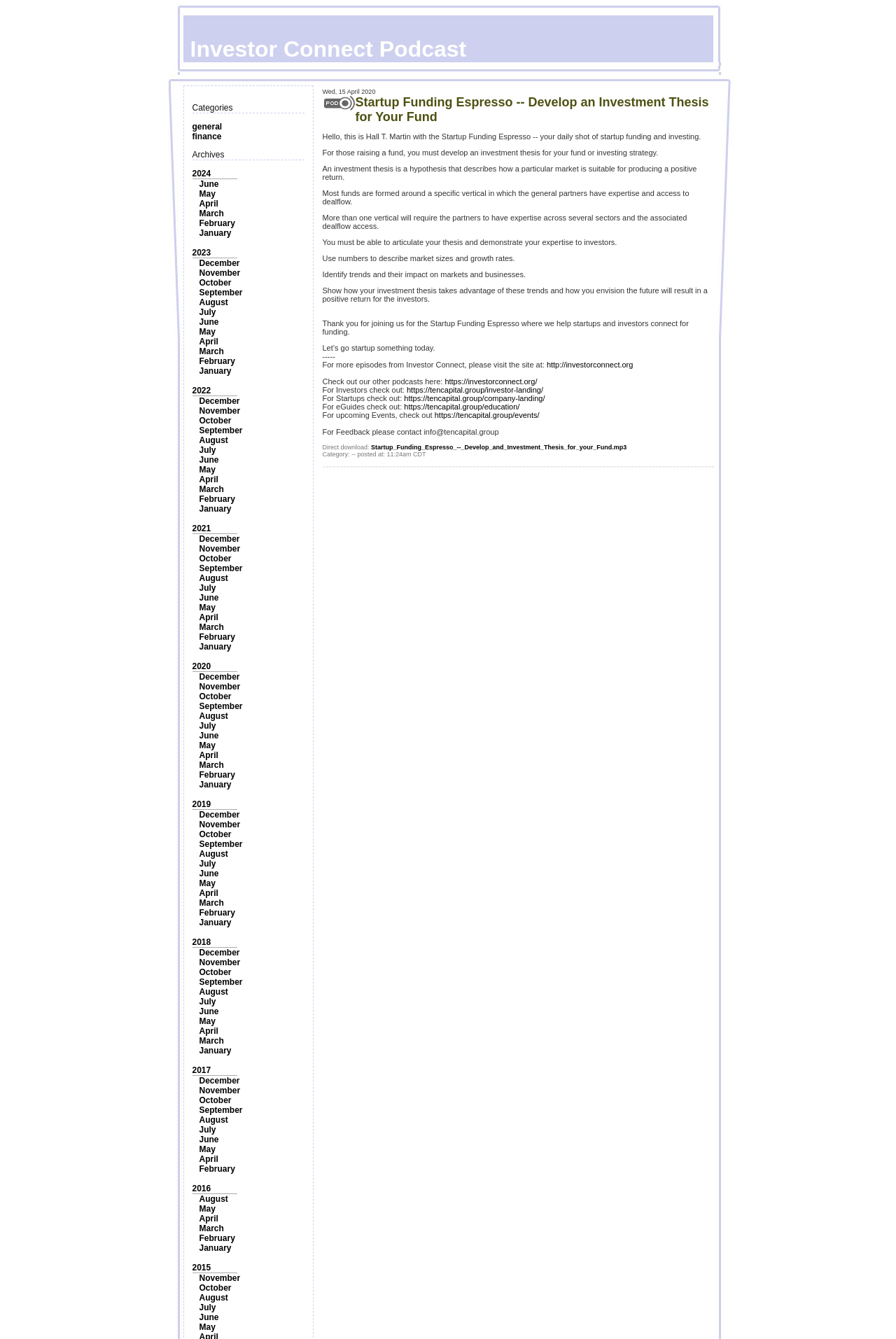Explain in detail what you observe on this webpage.

The webpage is about the "Investor Connect Podcast" and specifically focuses on "Startup Funding Espresso" and developing an investment thesis for a fund. 

At the top of the page, there is a small image. Below the image, there are two sections: "Categories" and "Archives". The "Categories" section has two links, "general" and "finance", which are positioned side by side. 

The "Archives" section is more extensive, with links to various years, from 2024 to 2018, and each year has links to its respective months, from January to December. These links are arranged in a vertical list, with the most recent year at the top and the oldest year at the bottom. The months within each year are also listed in a vertical order, with January at the top and December at the bottom.